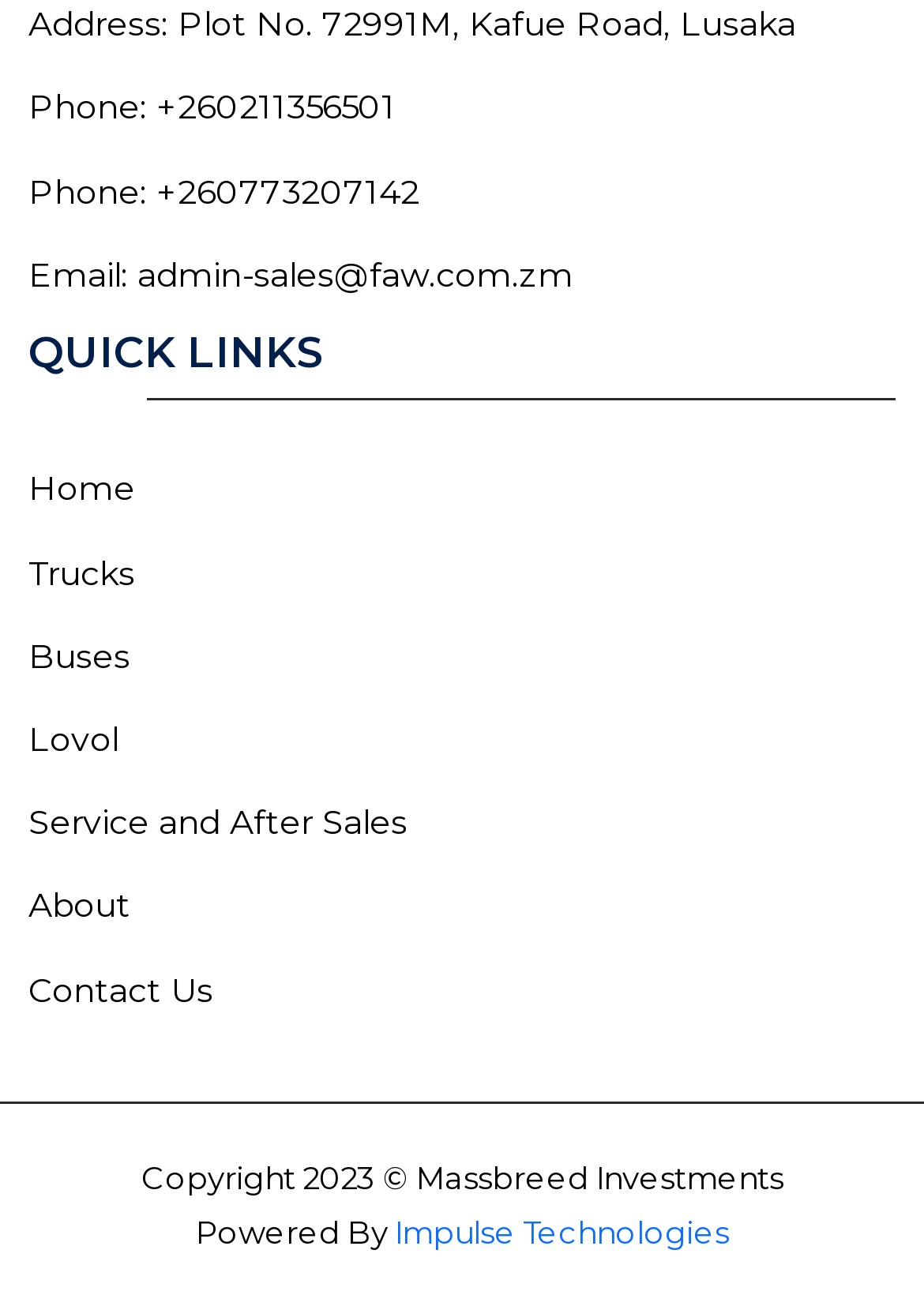What is the year of copyright for the website?
Could you give a comprehensive explanation in response to this question?

The webpage has a footer section that mentions the year of copyright, which is '2023'.